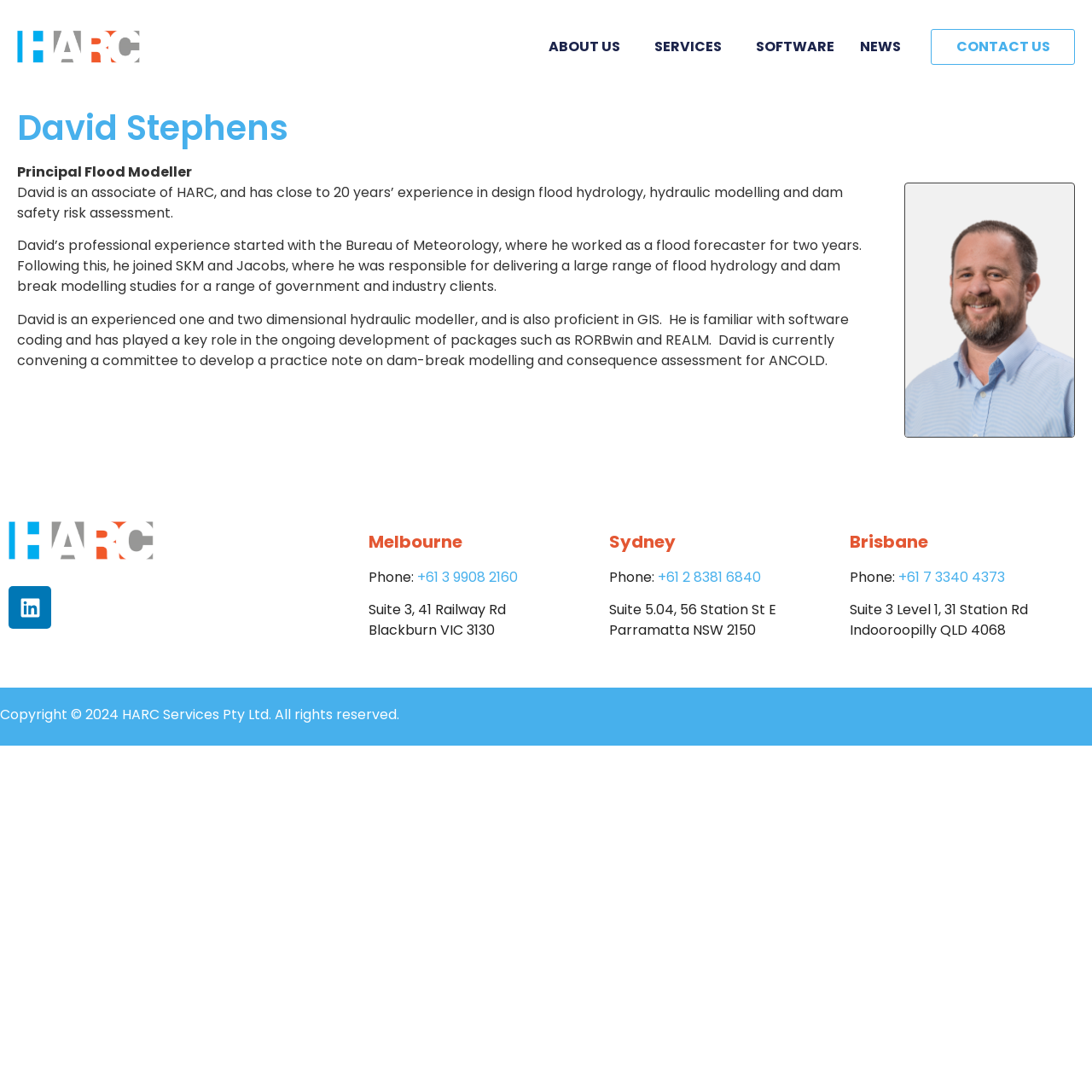Kindly determine the bounding box coordinates of the area that needs to be clicked to fulfill this instruction: "Click on ABOUT US".

[0.502, 0.033, 0.576, 0.053]